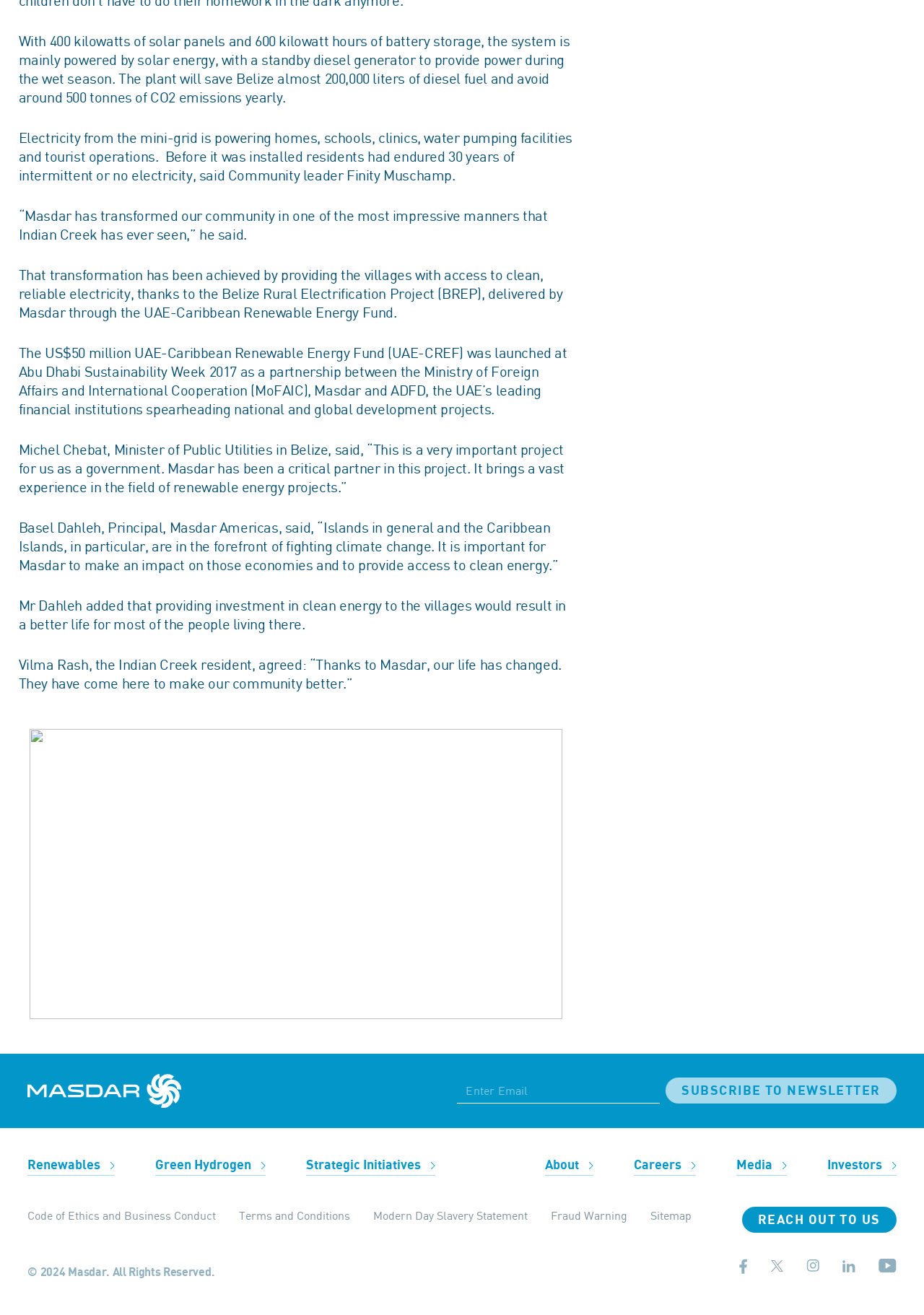Could you determine the bounding box coordinates of the clickable element to complete the instruction: "Click on Tennessee"? Provide the coordinates as four float numbers between 0 and 1, i.e., [left, top, right, bottom].

None